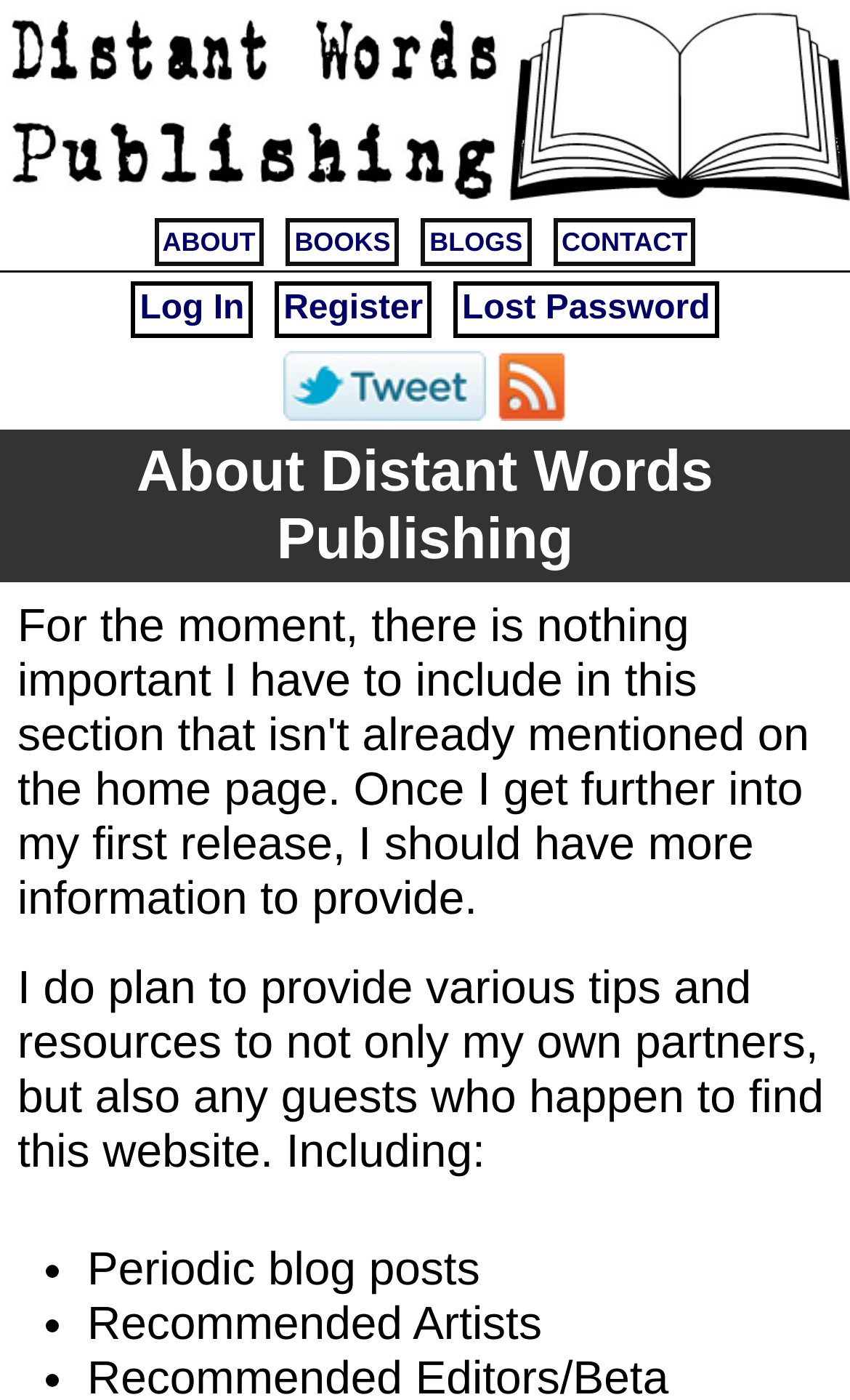Explain in detail what you observe on this webpage.

The webpage is about Distant Words Publishing, a small, independent publisher. At the top, there is a logo image and a link with the same name, spanning the entire width of the page. Below the logo, there are four navigation links: "ABOUT", "BOOKS", "BLOGS", and "CONTACT", arranged horizontally and evenly spaced. 

To the right of the navigation links, there are three links: "Log In", "Register", and "Lost Password", stacked vertically. Below these links, there are two social media links: "Share On Twitter" with a corresponding image, and "RSS Feed For Distant Words Publishing" with its own image.

The main content of the page starts with a heading "About Distant Words Publishing". Below the heading, there is a paragraph of text that describes the purpose of the website, including providing tips and resources to partners and guests. The text is followed by a list of two items, marked with bullet points: "Periodic blog posts" and "Recommended Artists".